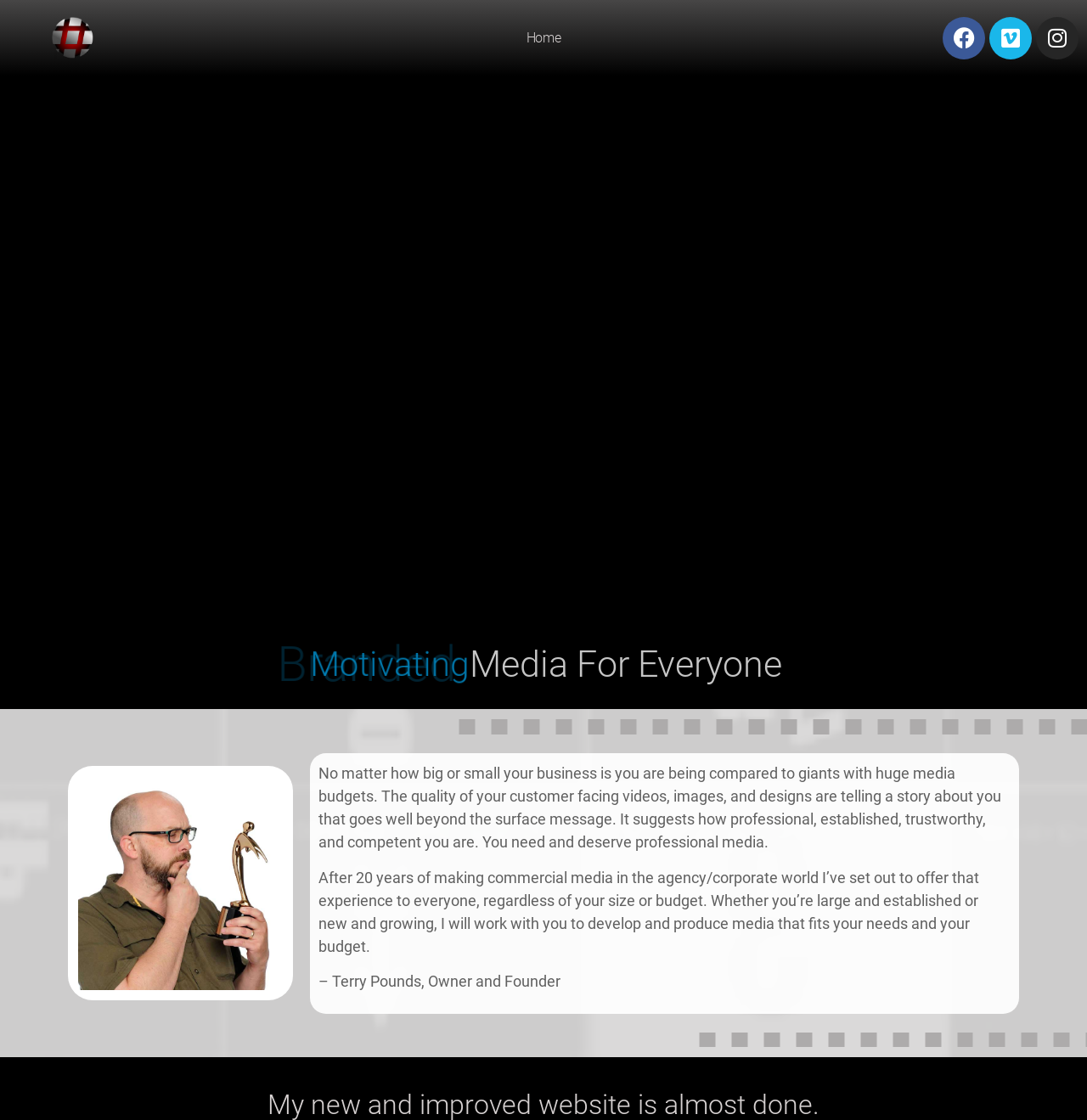What is the main topic of the text on the webpage?
Using the picture, provide a one-word or short phrase answer.

Media services